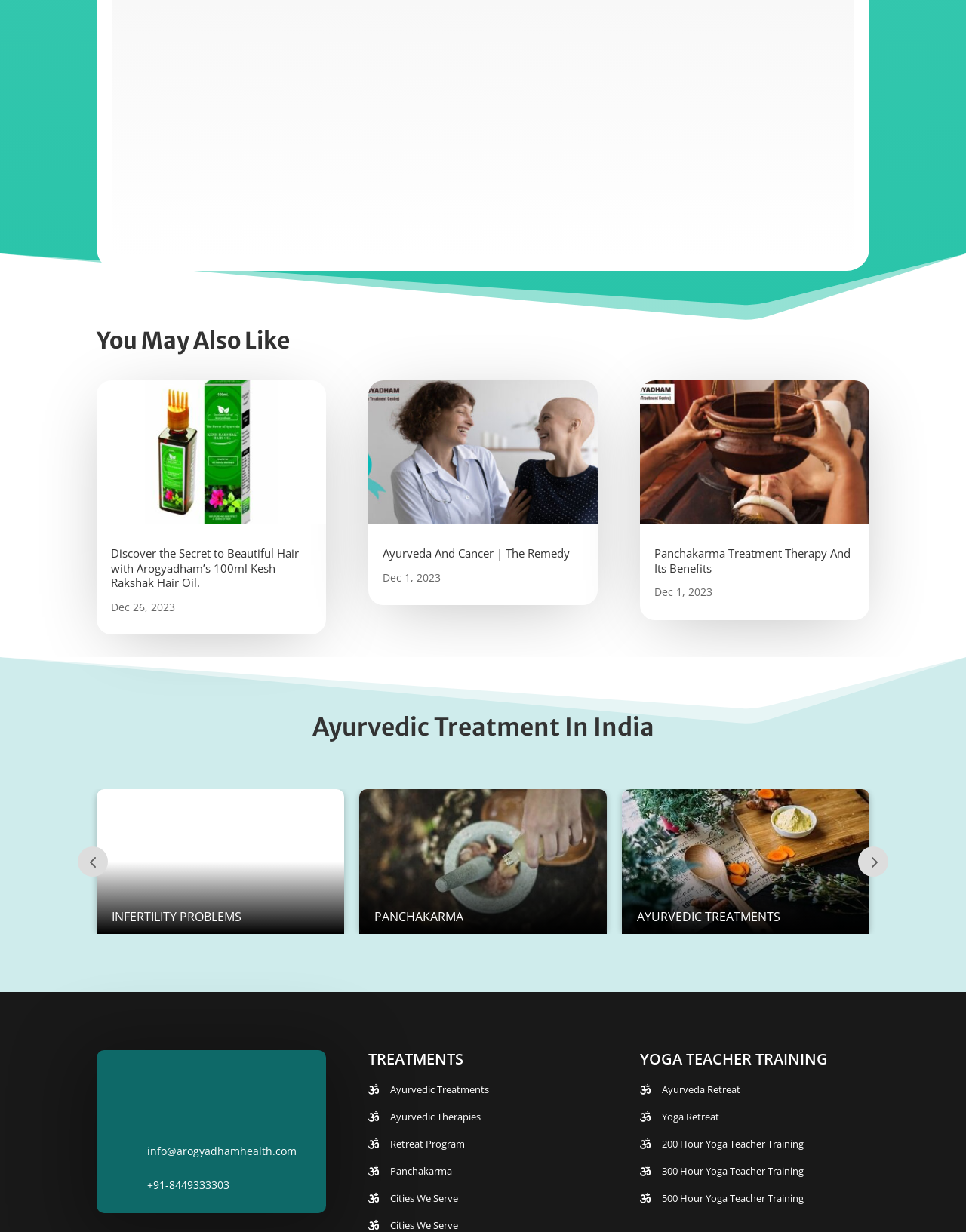Please find the bounding box coordinates of the clickable region needed to complete the following instruction: "view Ayurvedic Treatment In India". The bounding box coordinates must consist of four float numbers between 0 and 1, i.e., [left, top, right, bottom].

[0.1, 0.581, 0.9, 0.609]